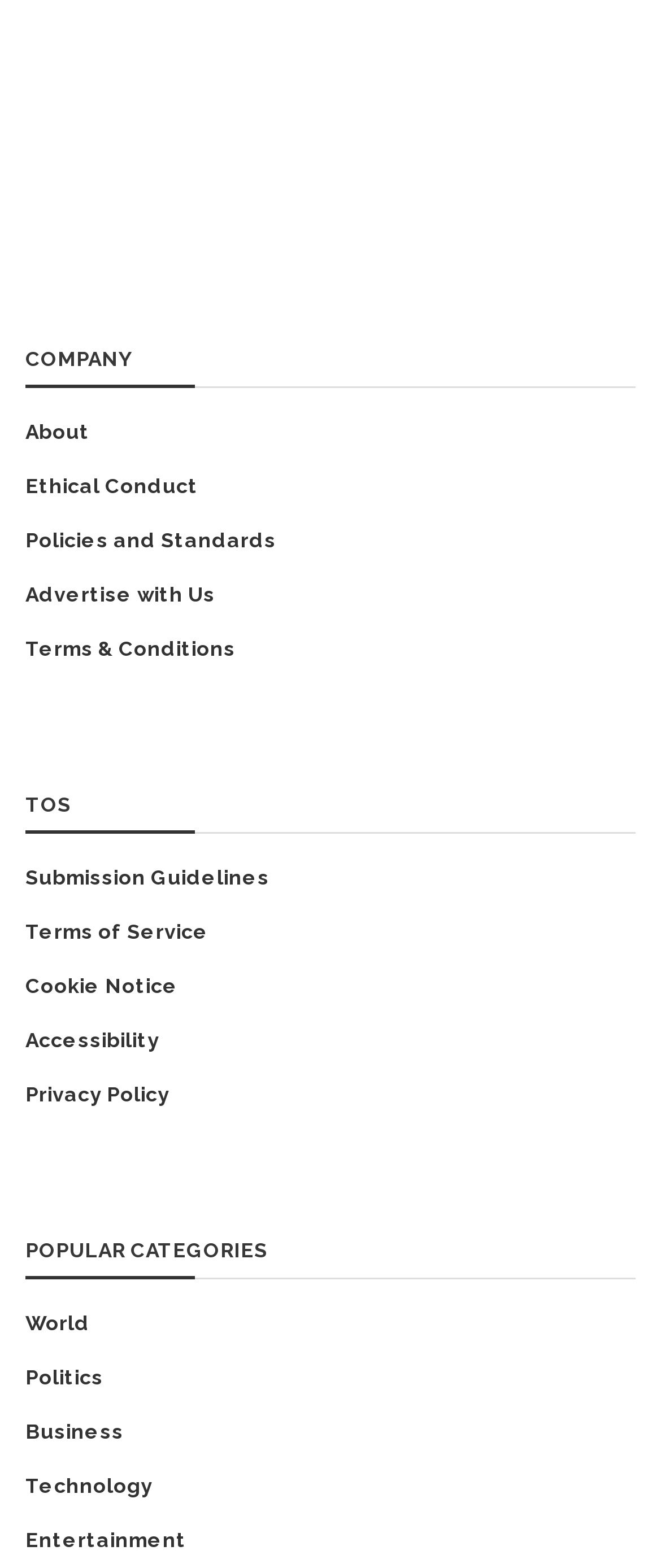Locate the bounding box coordinates of the area to click to fulfill this instruction: "Click on About". The bounding box should be presented as four float numbers between 0 and 1, in the order [left, top, right, bottom].

[0.038, 0.268, 0.136, 0.283]